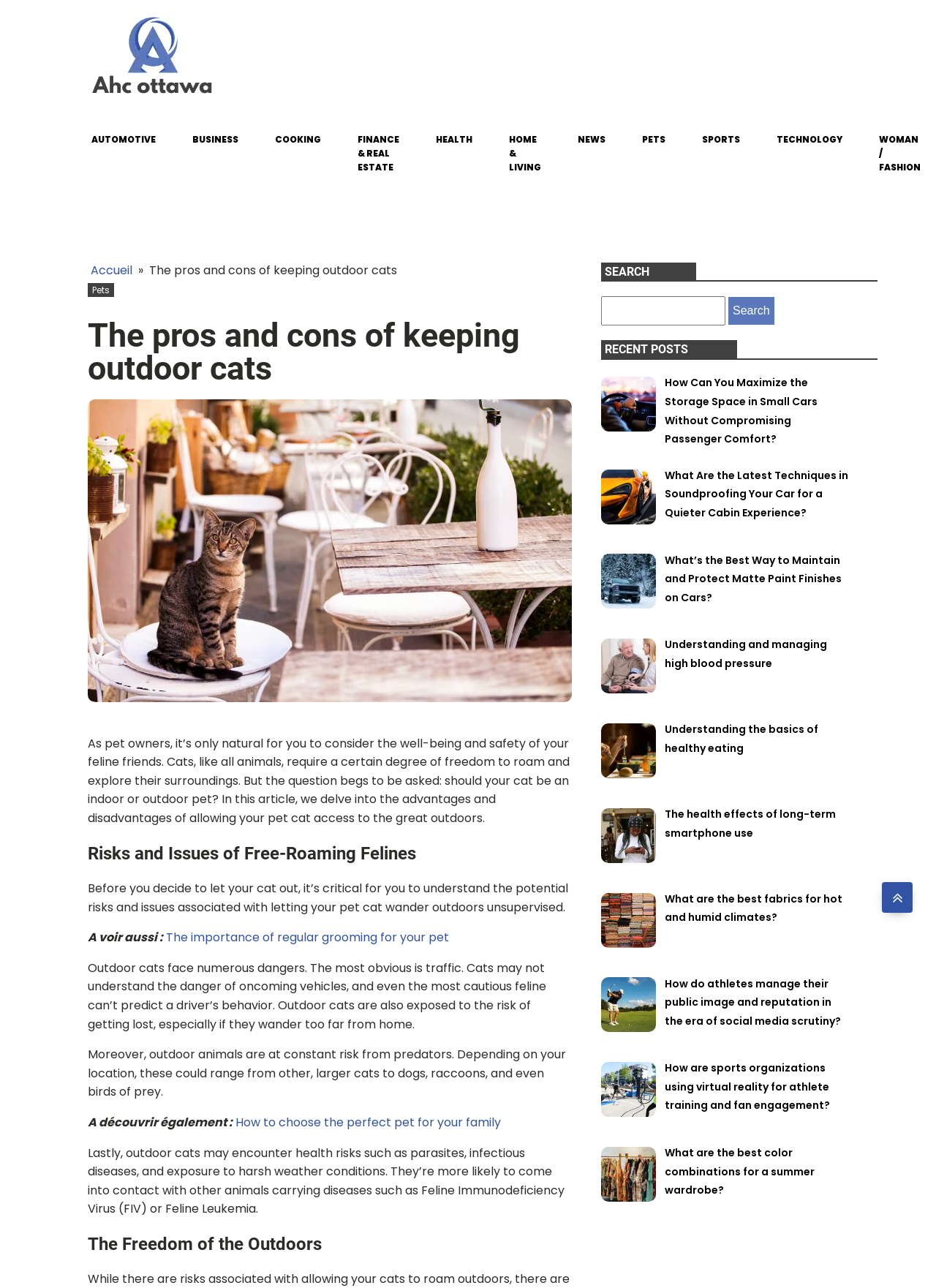Describe all visible elements and their arrangement on the webpage.

This webpage is about the pros and cons of keeping outdoor cats. At the top, there is a navigation bar with links to various categories such as AUTOMOTIVE, BUSINESS, COOKING, and more. Below the navigation bar, there is a breadcrumb navigation with links to the homepage and the current article.

The main content of the webpage is divided into sections. The first section has a heading "The pros and cons of keeping outdoor cats" and a paragraph of text that introduces the topic of whether cats should be indoor or outdoor pets. 

Below this section, there is a heading "Risks and Issues of Free-Roaming Felines" followed by several paragraphs of text that discuss the potential risks and issues associated with letting cats roam outdoors unsupervised, such as traffic, getting lost, predators, and health risks.

To the right of the main content, there is a search bar with a heading "SEARCH" and a button to submit the search query. Below the search bar, there is a section with a heading "RECENT POSTS" that lists several links to recent articles on various topics.

At the bottom of the webpage, there is a link to another article "The importance of regular grooming for your pet" and a section with a heading "A découvrir également" that lists another link to an article "How to choose the perfect pet for your family". 

Finally, there is a section with a heading "The Freedom of the Outdoors" and another section with links to recent posts on various topics.